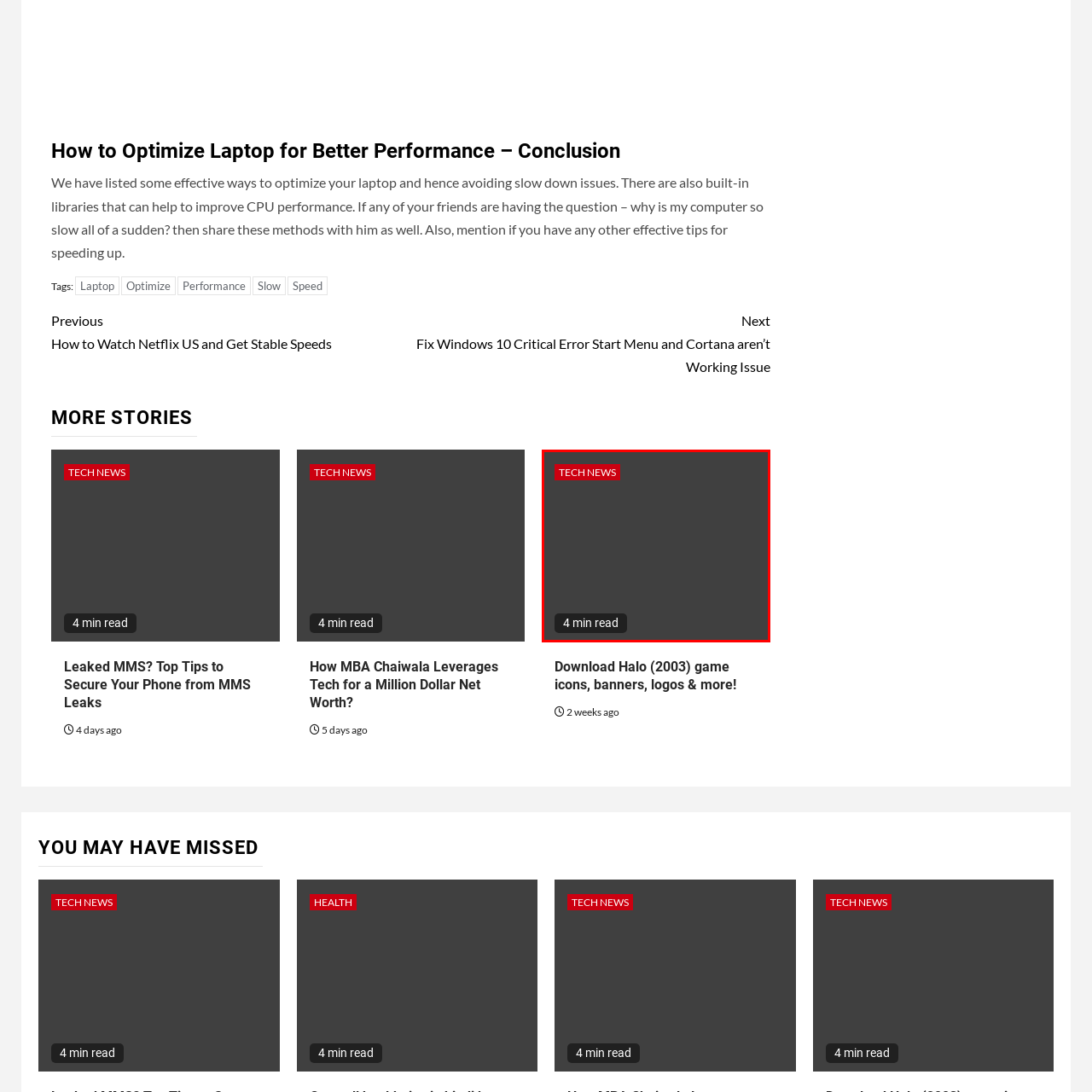What is the background color of the '4 min read' badge?
View the image contained within the red box and provide a one-word or short-phrase answer to the question.

Dark